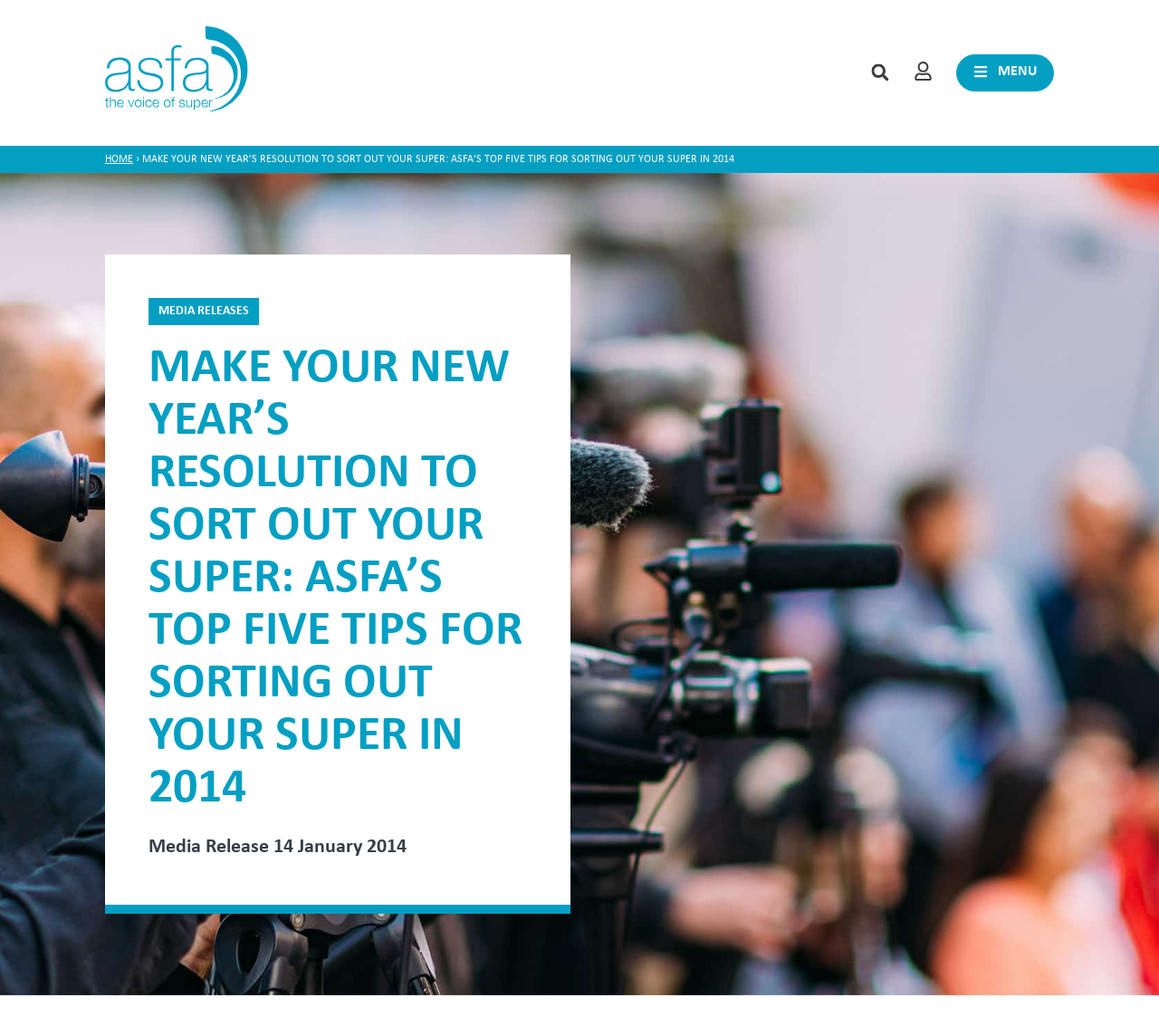Please give a short response to the question using one word or a phrase:
How many links are in the top navigation bar?

3